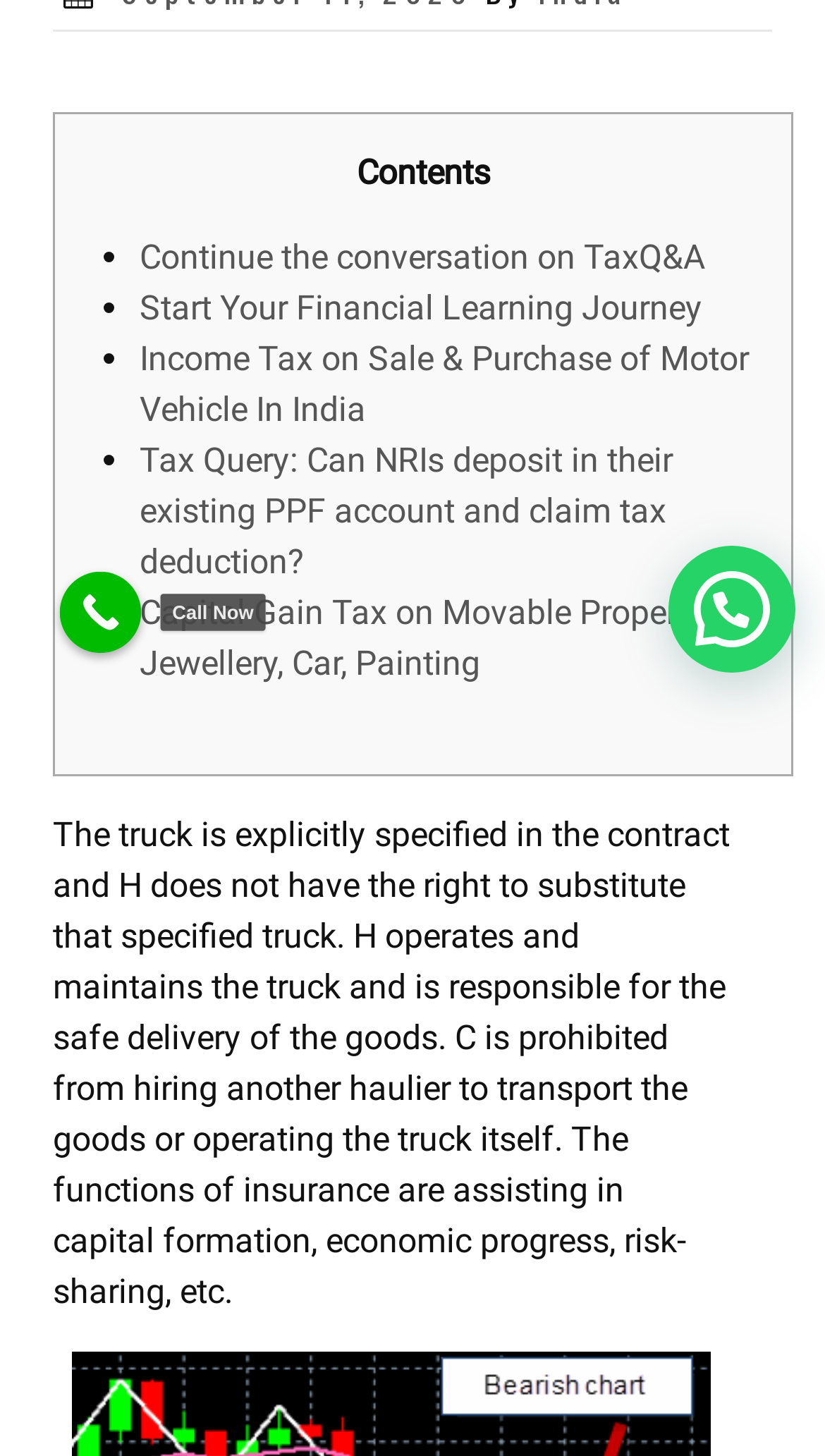Find the bounding box coordinates for the HTML element described as: "Continue the conversation on TaxQ&A". The coordinates should consist of four float values between 0 and 1, i.e., [left, top, right, bottom].

[0.169, 0.162, 0.854, 0.19]